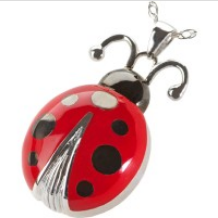What does the pendant symbolize?
Based on the image, answer the question in a detailed manner.

According to the caption, the pendant 'symbolizes good luck and protection', making it an ideal gift for loved ones or a delightful addition to one's jewelry collection.